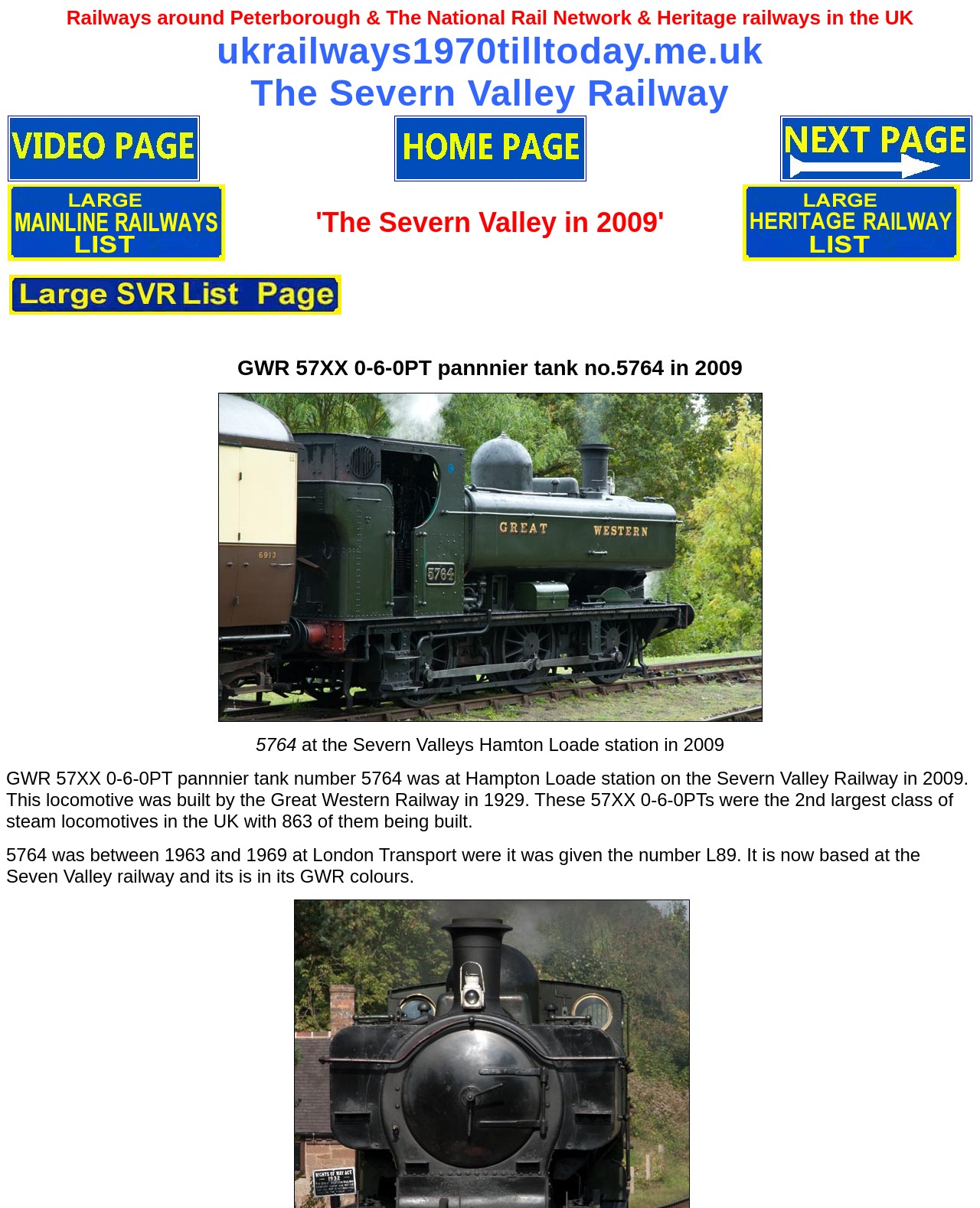Answer the question below in one word or phrase:
What is the name of the railway in the main image?

Severn Valley Railway